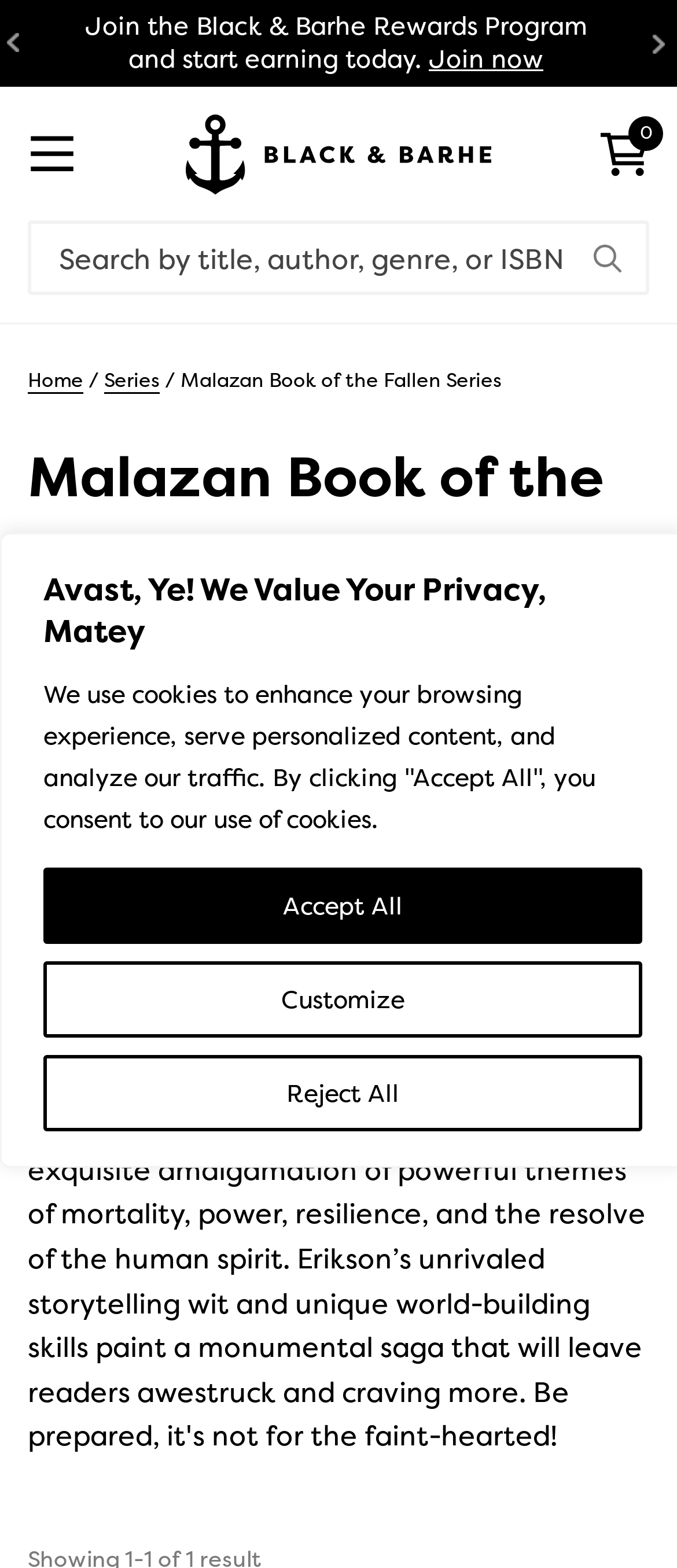Using details from the image, please answer the following question comprehensively:
What is the name of the rewards program?

I found the text 'Join the Black & Barhe Rewards Program and start earning today.' on the webpage, which indicates the name of the rewards program.